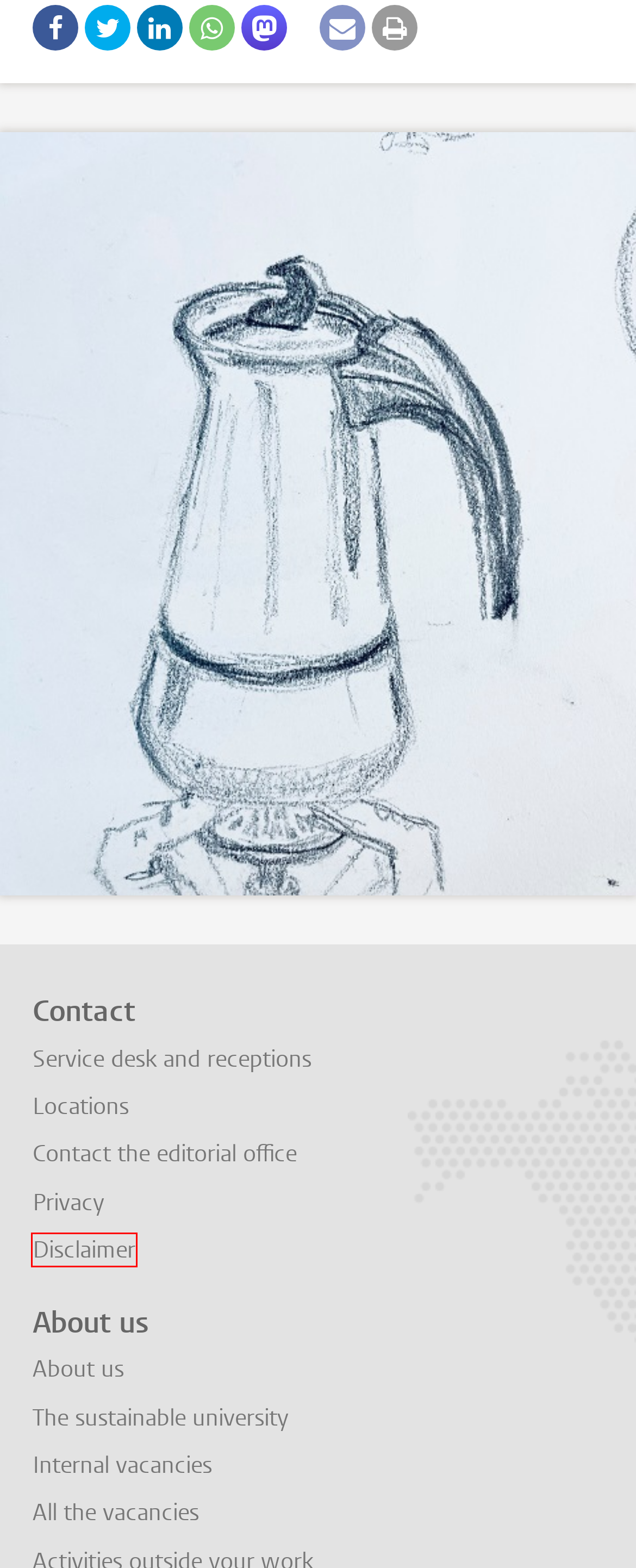You have a screenshot of a webpage with a red bounding box around an element. Choose the best matching webpage description that would appear after clicking the highlighted element. Here are the candidates:
A. Privacy Notice - Leiden University
B. Vacancies - Leiden University
C. Locations - Leiden University
D. Terms and Conditions - Leiden University
E. Home - Leiden University
F. Availability in the event of an emergency - Leiden University
G. For staff and students - Leiden University
H. University website - Disclaimer - Leiden University

H